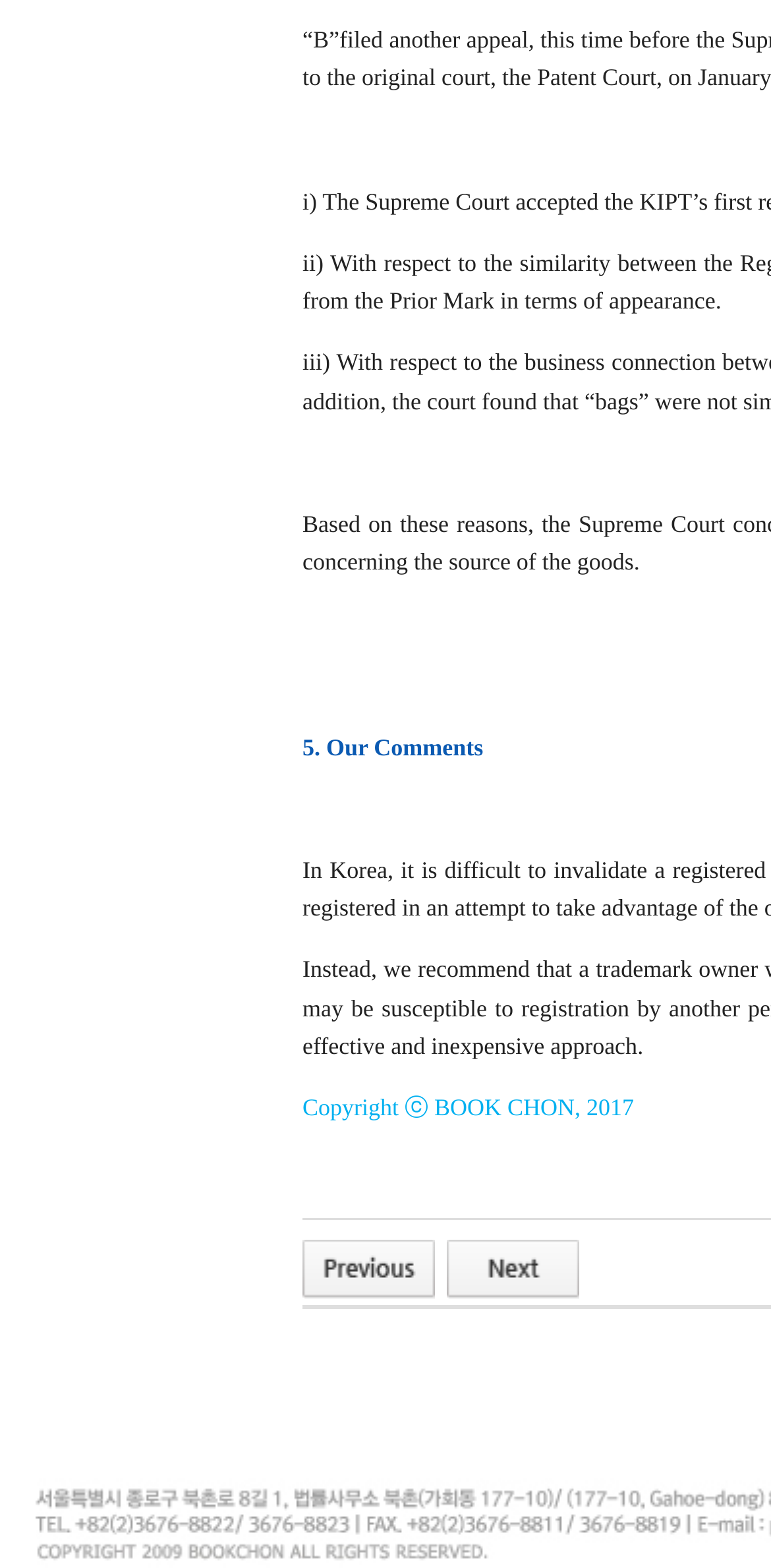What is the symbol at the top of the page? Based on the image, give a response in one word or a short phrase.

“”